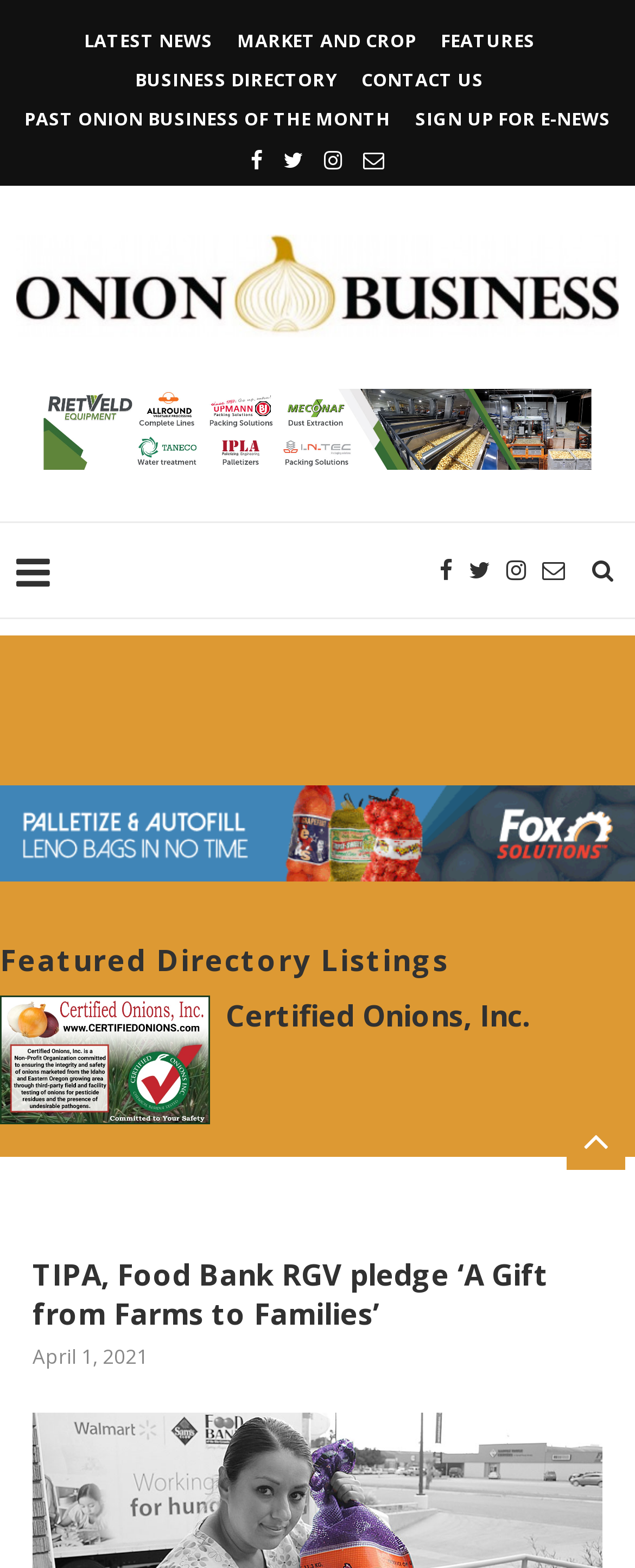Provide a one-word or short-phrase response to the question:
What type of directory listings are featured?

Certified Onions, Inc.